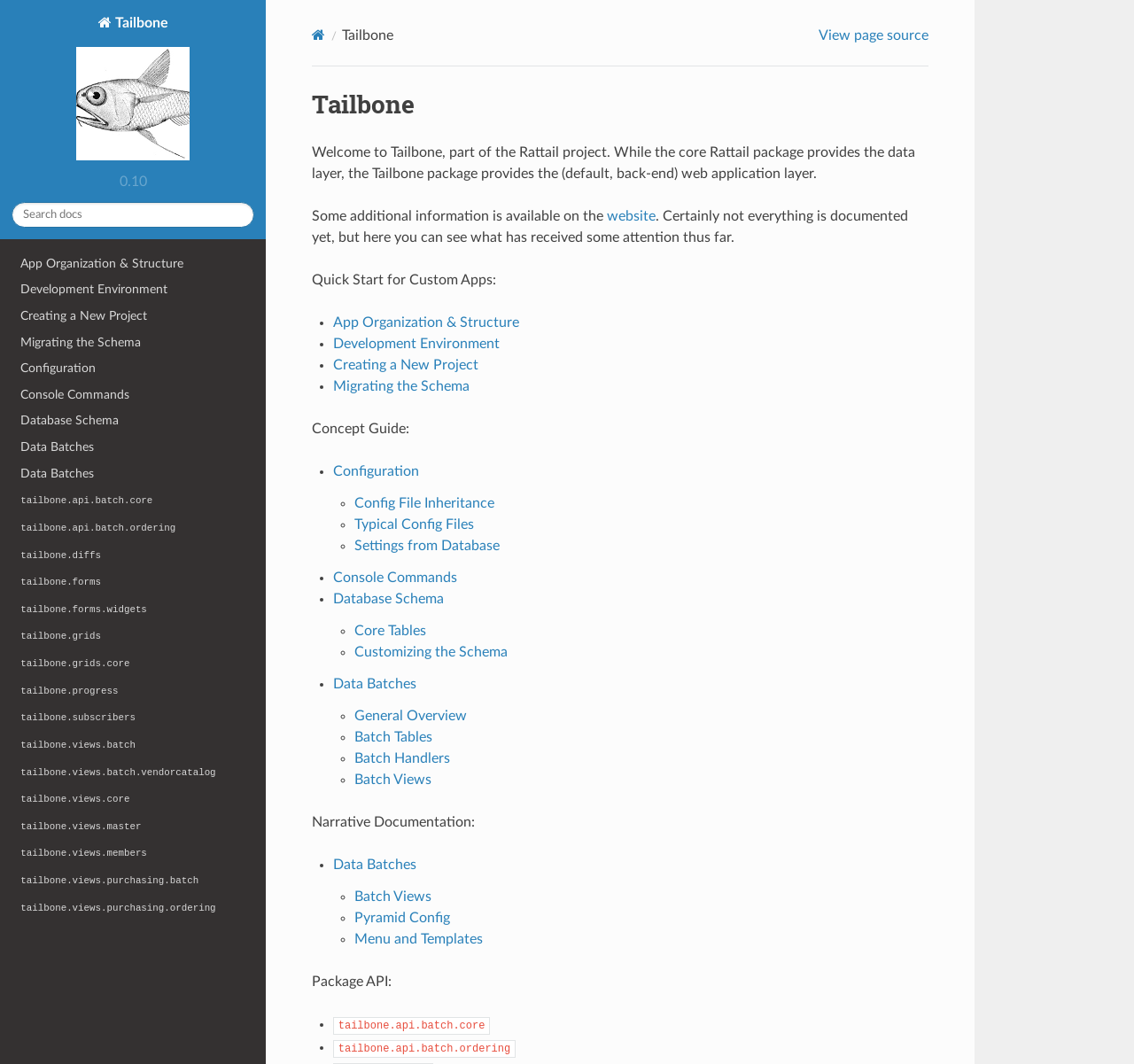Please mark the clickable region by giving the bounding box coordinates needed to complete this instruction: "Go to the home page".

None